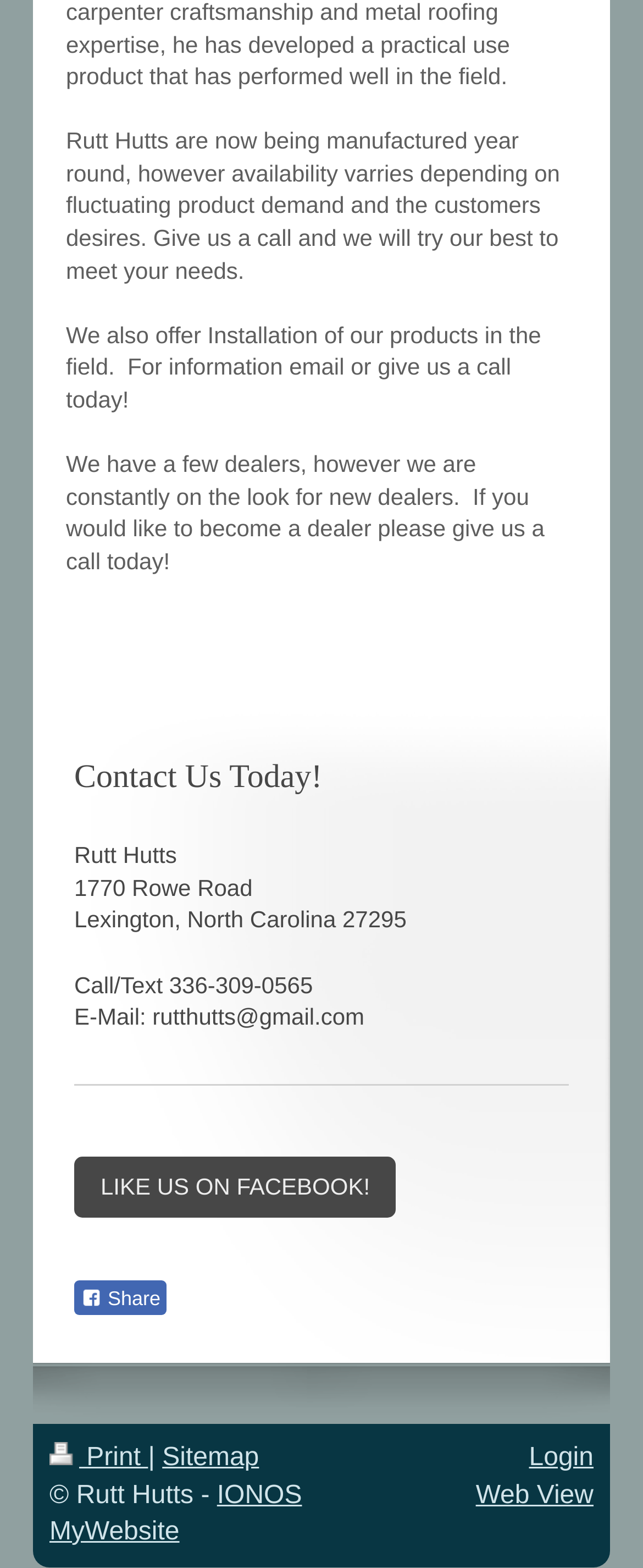What is the city where the company is located?
Please provide an in-depth and detailed response to the question.

The city is mentioned in the address '1770 Rowe Road, Lexington, North Carolina 27295' which is likely the location of the company.